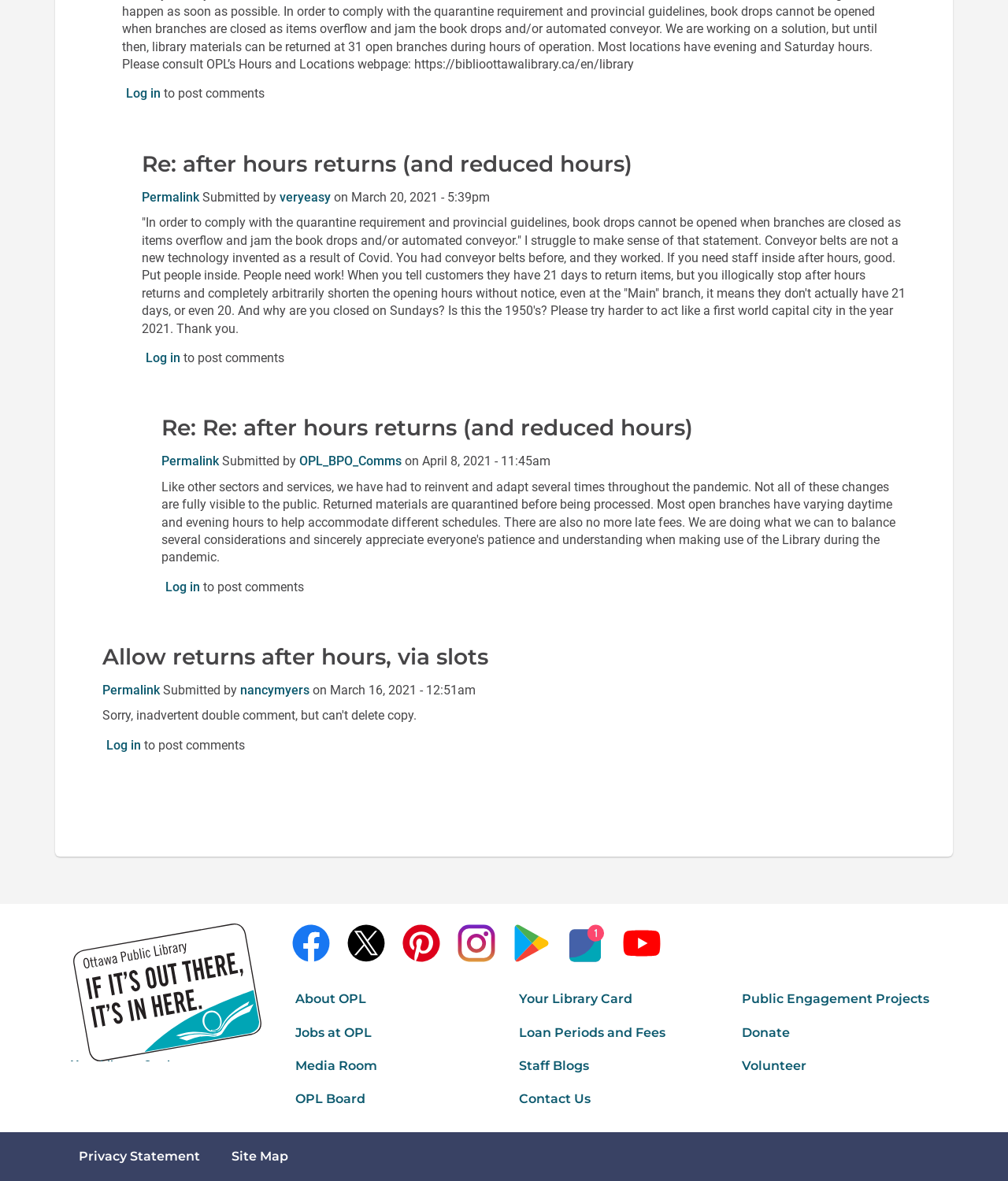Can you identify the bounding box coordinates of the clickable region needed to carry out this instruction: 'Post a comment'? The coordinates should be four float numbers within the range of 0 to 1, stated as [left, top, right, bottom].

[0.145, 0.297, 0.179, 0.309]